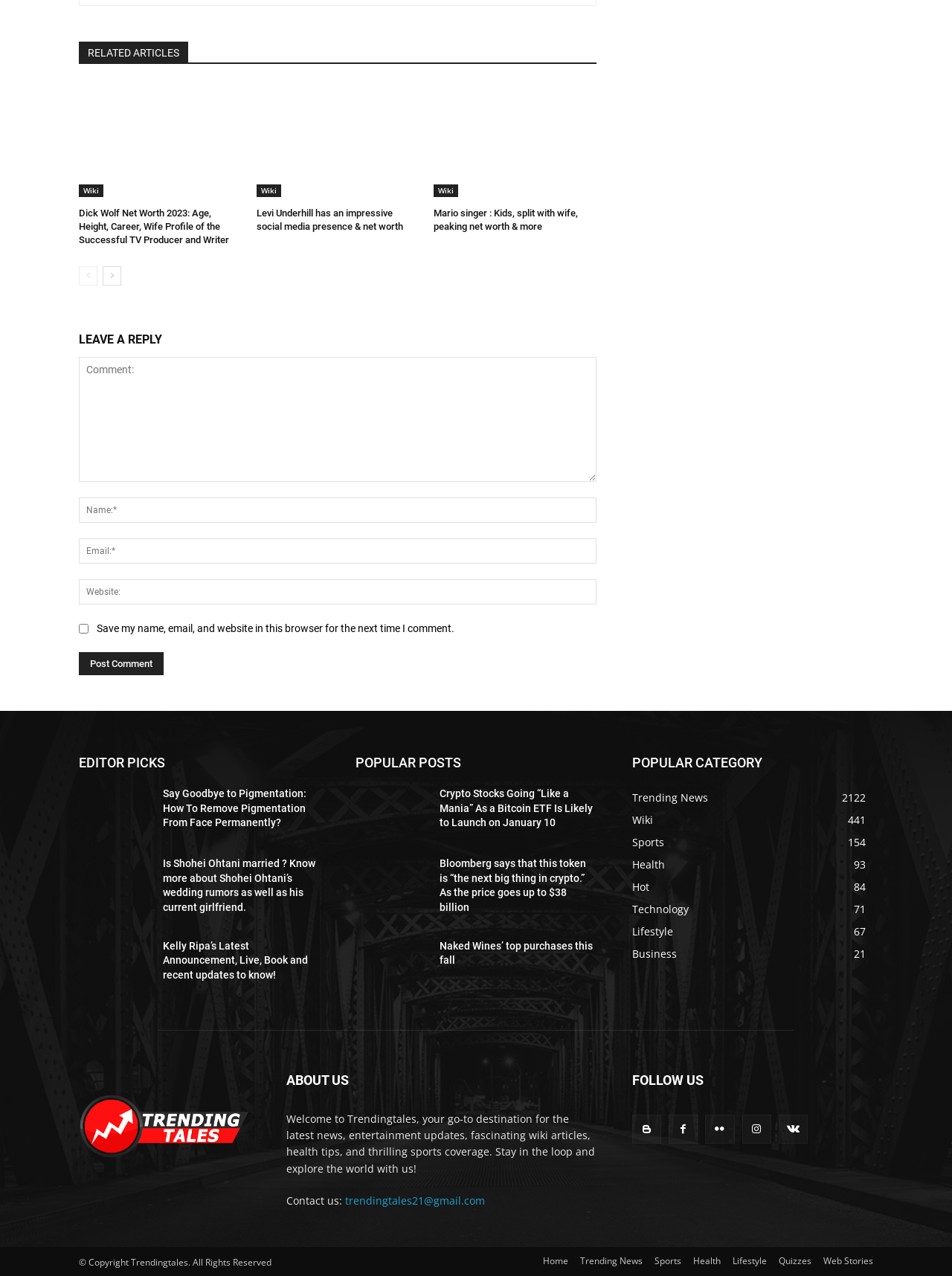Please provide a comprehensive answer to the question below using the information from the image: What is the name of this website?

I determined the answer by looking at the logo and the 'ABOUT US' section, which mentions 'Welcome to Trendingtales, your go-to destination...'.